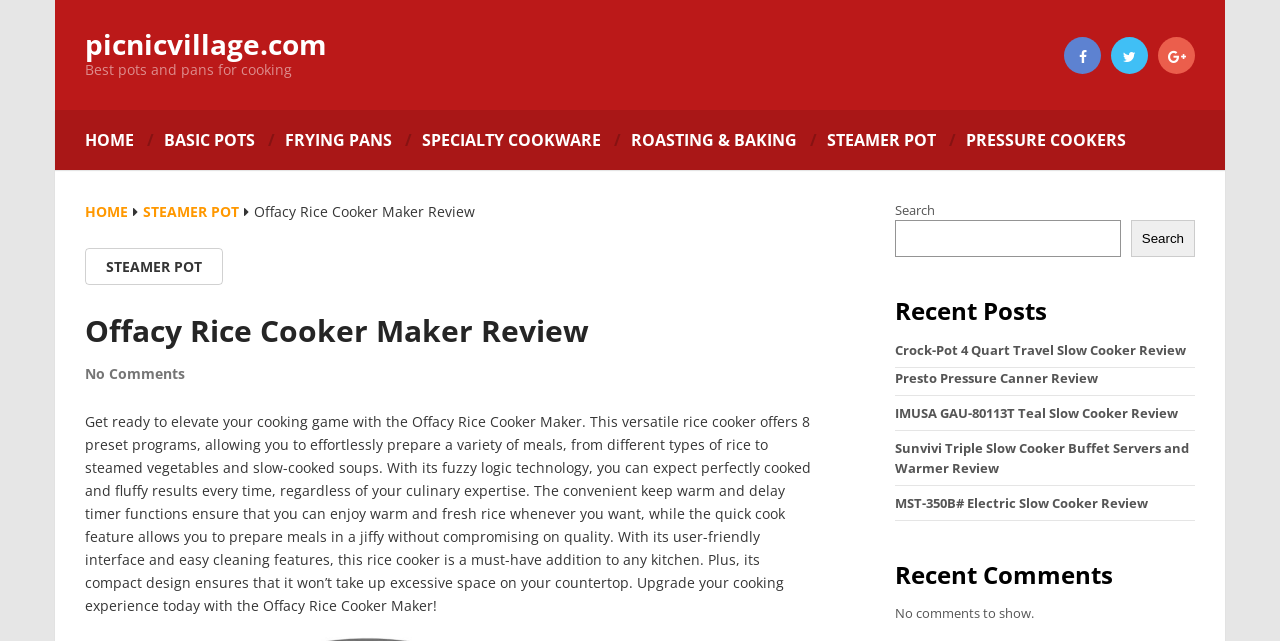Locate the headline of the webpage and generate its content.

Offacy Rice Cooker Maker Review